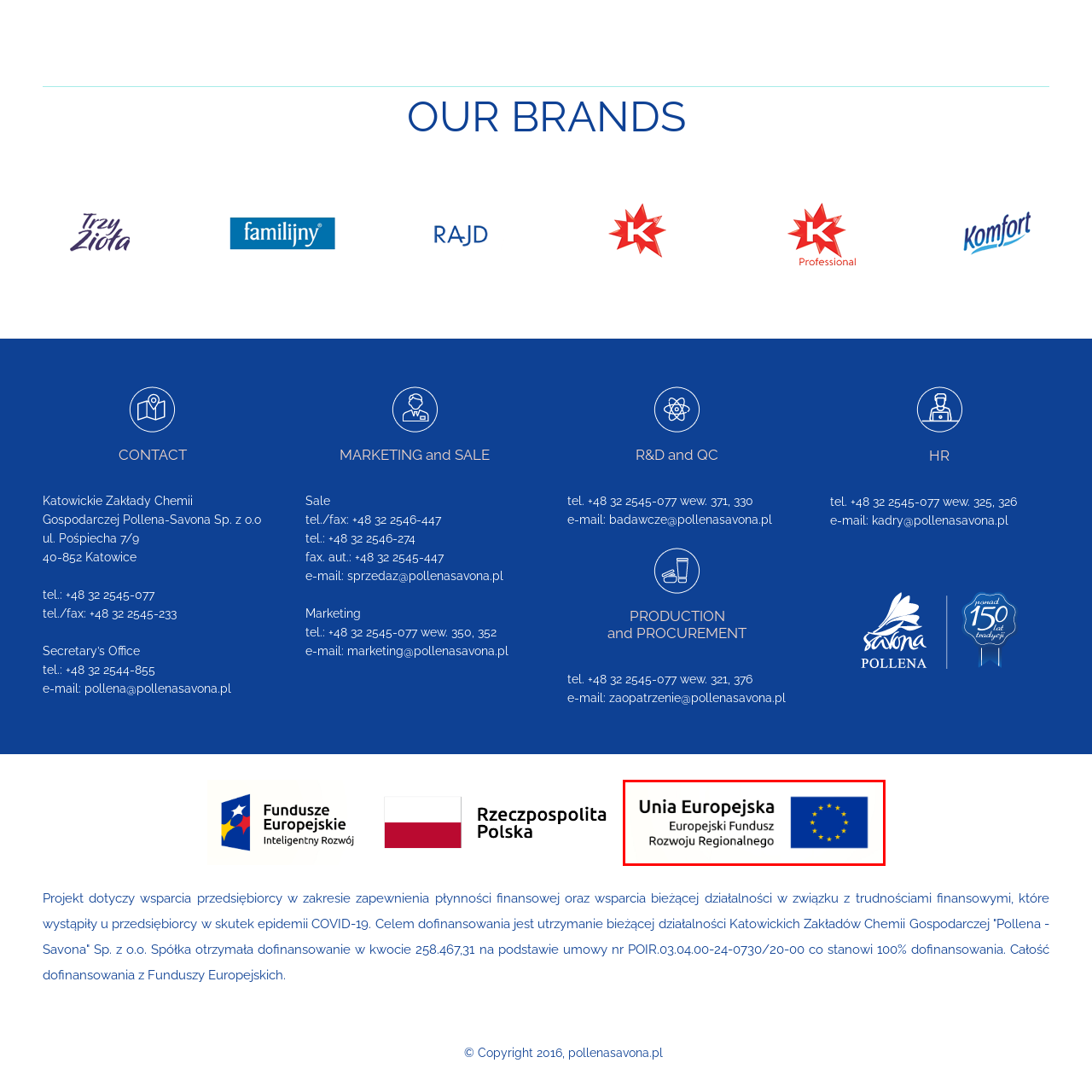Focus on the part of the image that is marked with a yellow outline and respond in detail to the following inquiry based on what you observe: 
How many yellow stars are on the European Union flag?

The caption explicitly states that the European Union flag features a circle of twelve yellow stars, which symbolize unity among the member states.